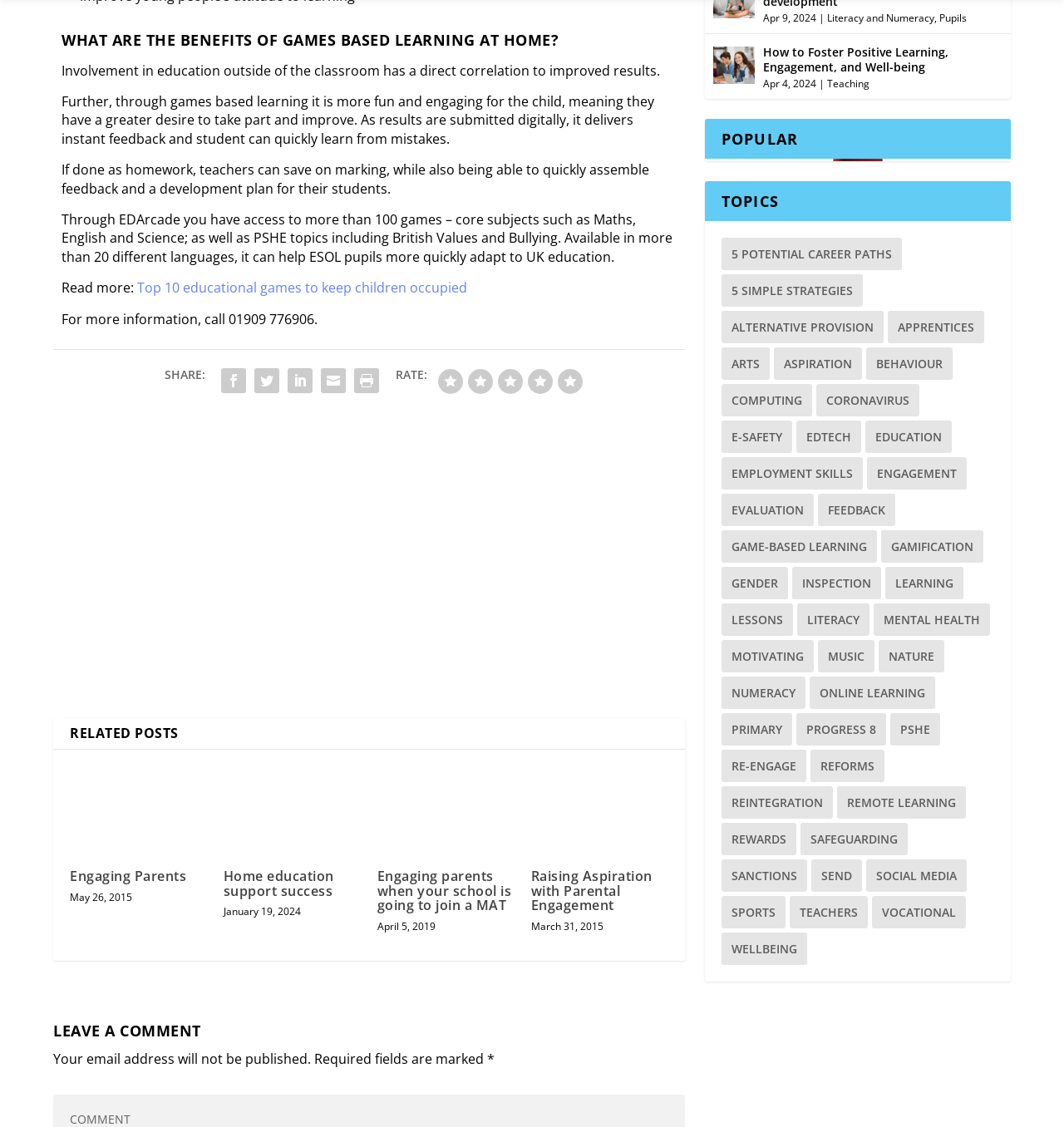With reference to the screenshot, provide a detailed response to the question below:
What is the purpose of the 'RATE' section?

The 'RATE' section on the webpage allows users to rate the content, with options to select from 1 to 5, indicating their level of satisfaction or approval of the content.